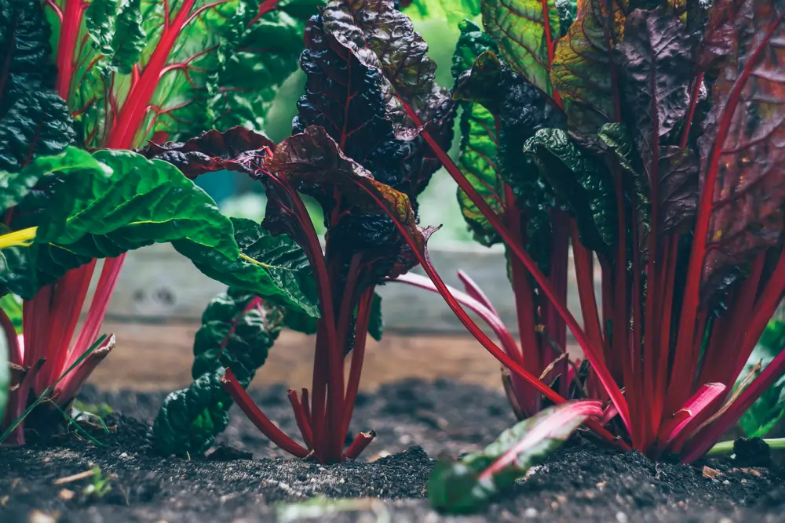What is the condition of the soil in the garden?
Craft a detailed and extensive response to the question.

The caption describes the soil as rich and dark, indicating a healthy garden environment that is conducive to the growth of the Swiss chard plants.